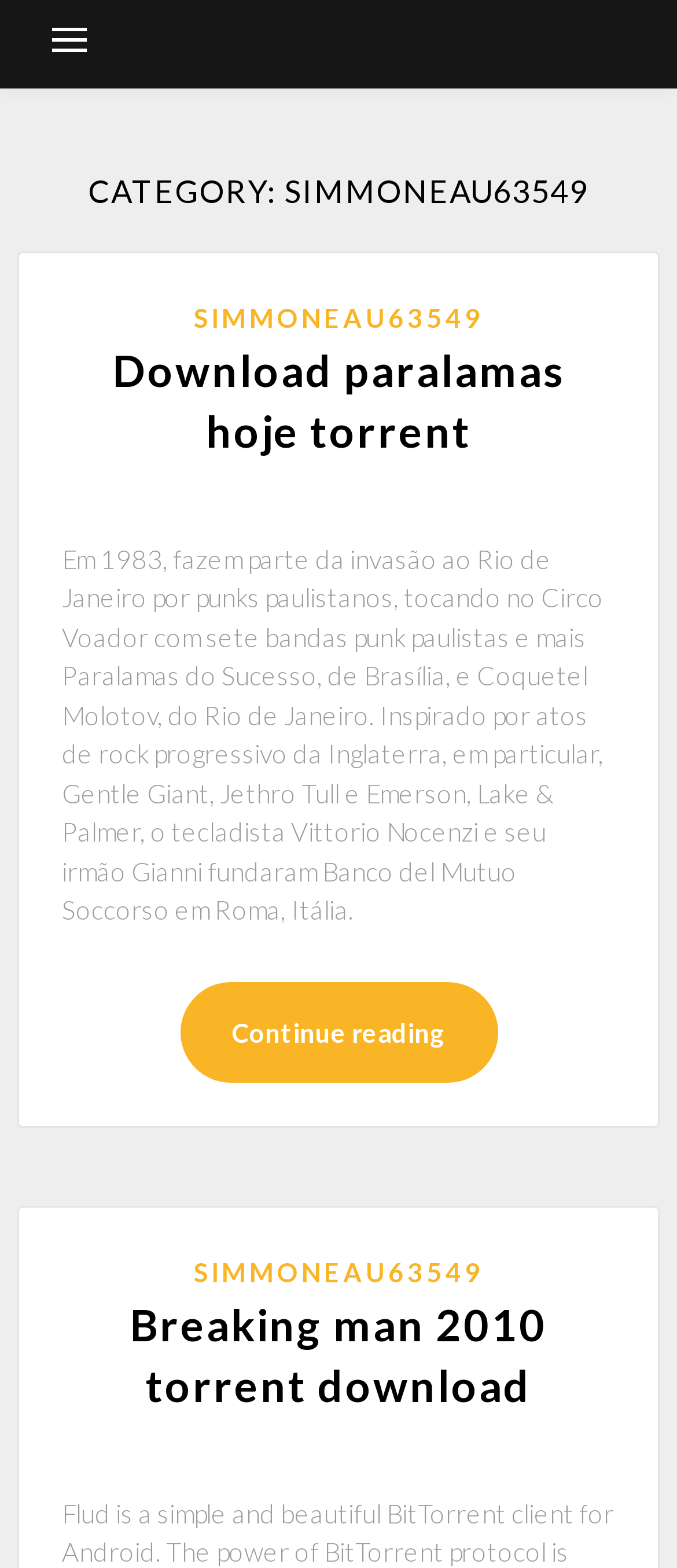How many links are in the second article? Look at the image and give a one-word or short phrase answer.

2